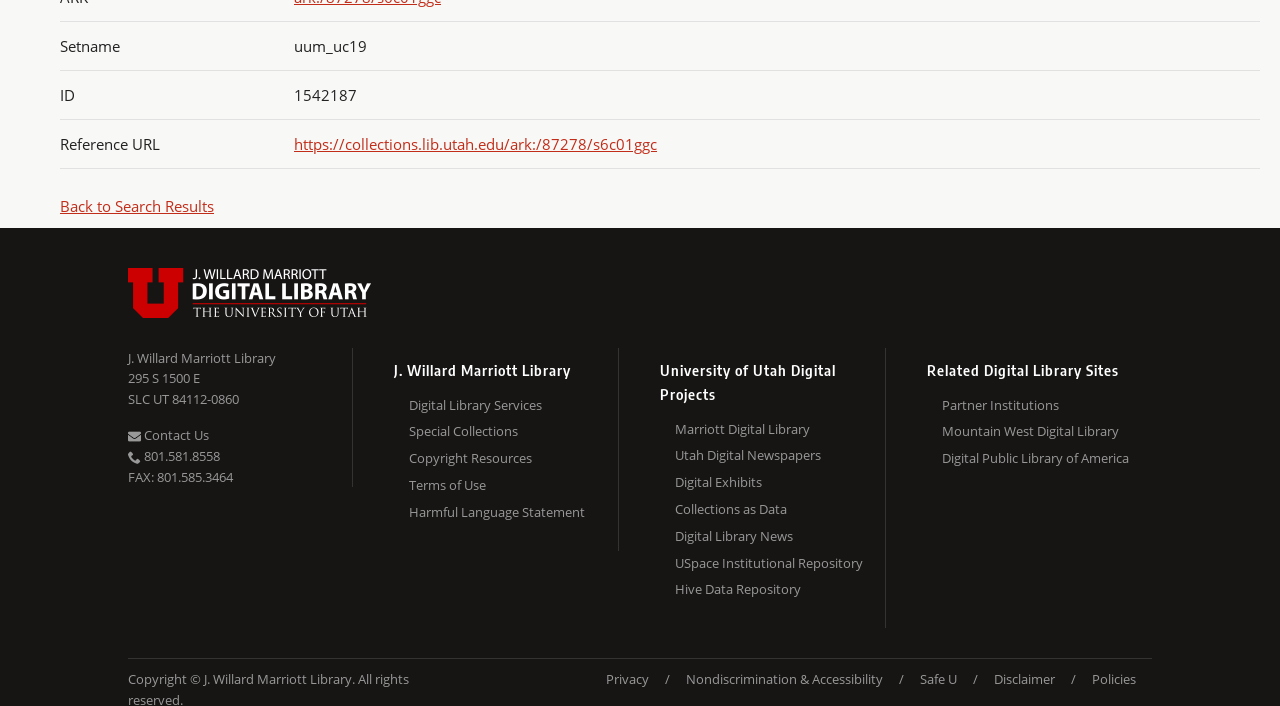Could you find the bounding box coordinates of the clickable area to complete this instruction: "Contact Us"?

[0.1, 0.316, 0.163, 0.341]